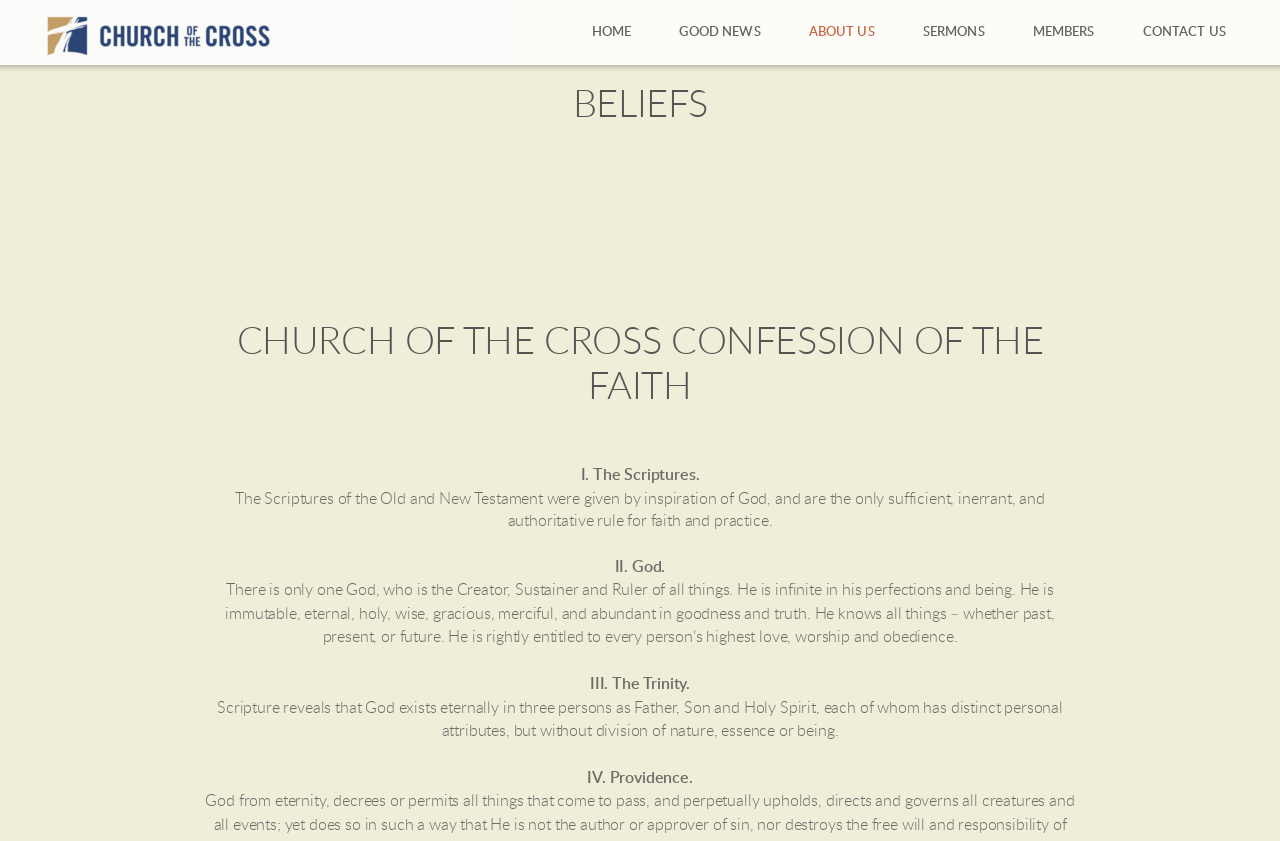What is the role of the Scriptures?
Answer the question with detailed information derived from the image.

I determined the answer by reading the section 'I. The Scriptures' which states that the Scriptures 'are the only sufficient, inerrant, and authoritative rule for faith and practice'.